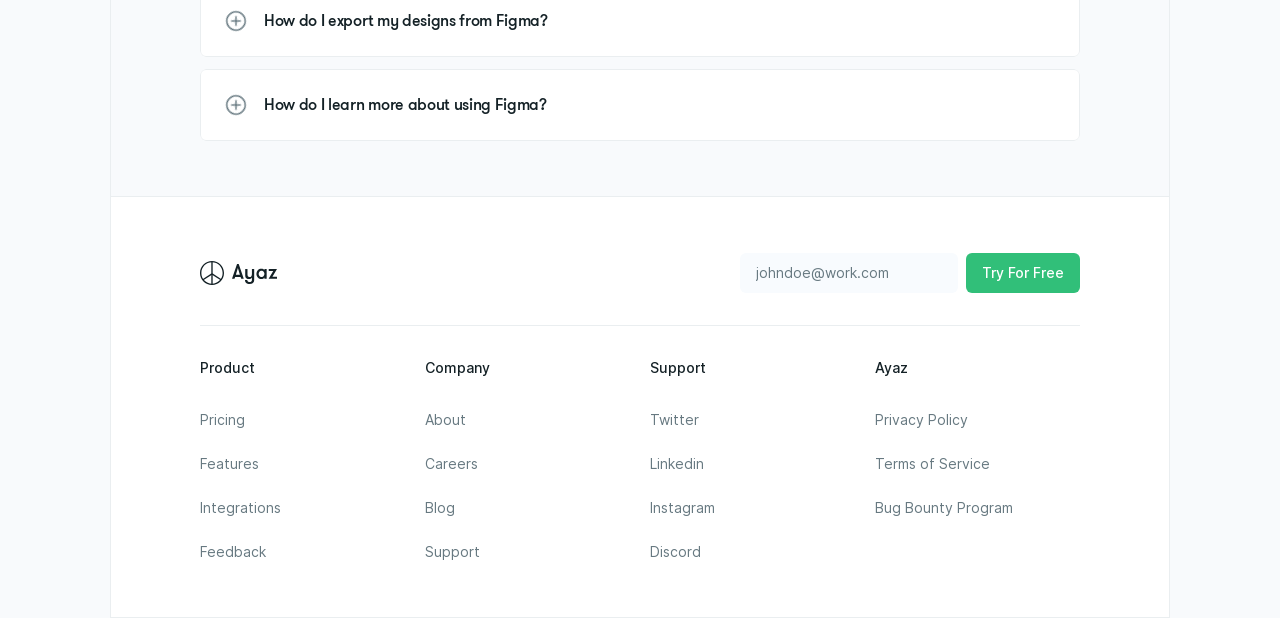Given the element description: "name="email" placeholder="johndoe@work.com"", predict the bounding box coordinates of this UI element. The coordinates must be four float numbers between 0 and 1, given as [left, top, right, bottom].

[0.578, 0.409, 0.748, 0.474]